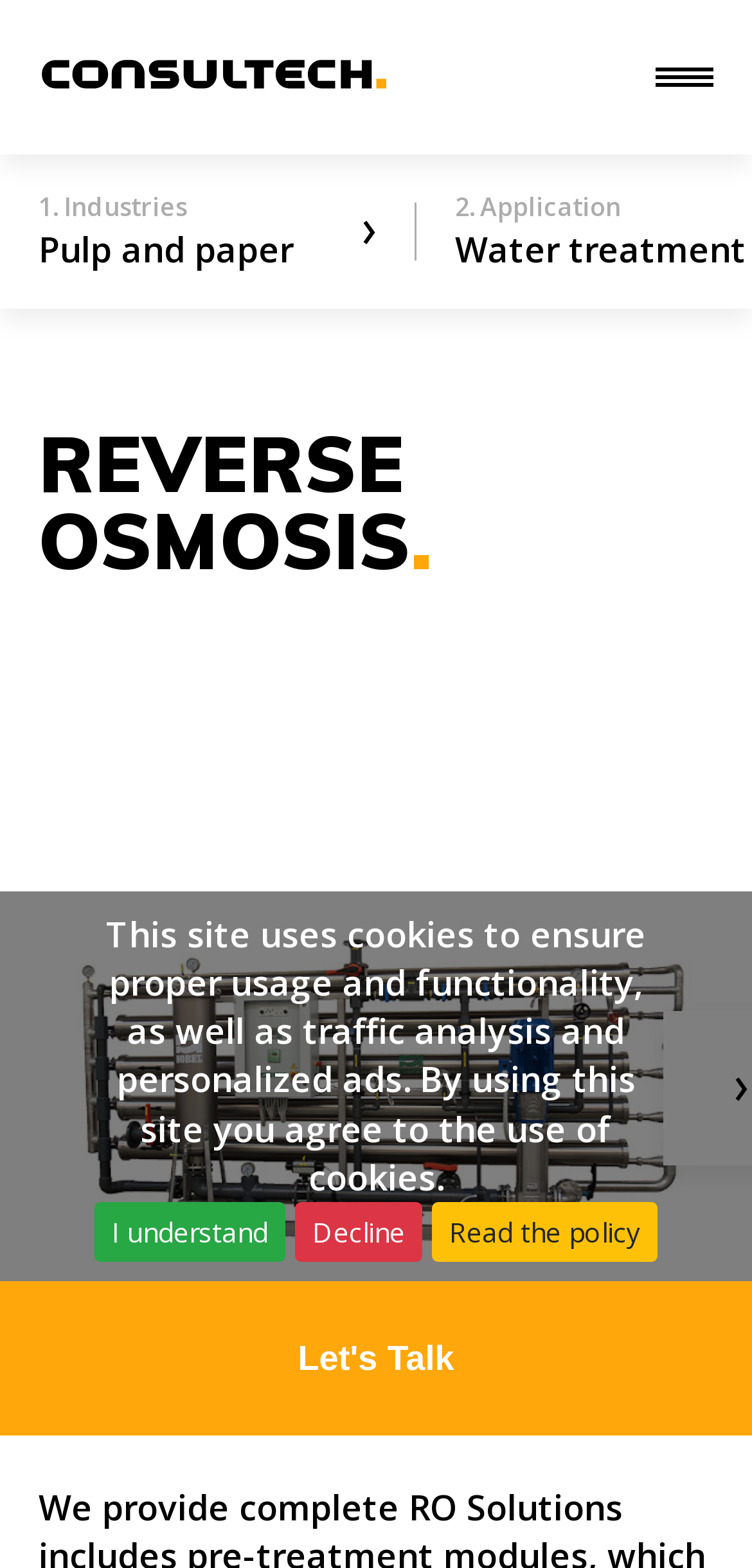Answer the following in one word or a short phrase: 
How many industries are listed on this webpage?

1